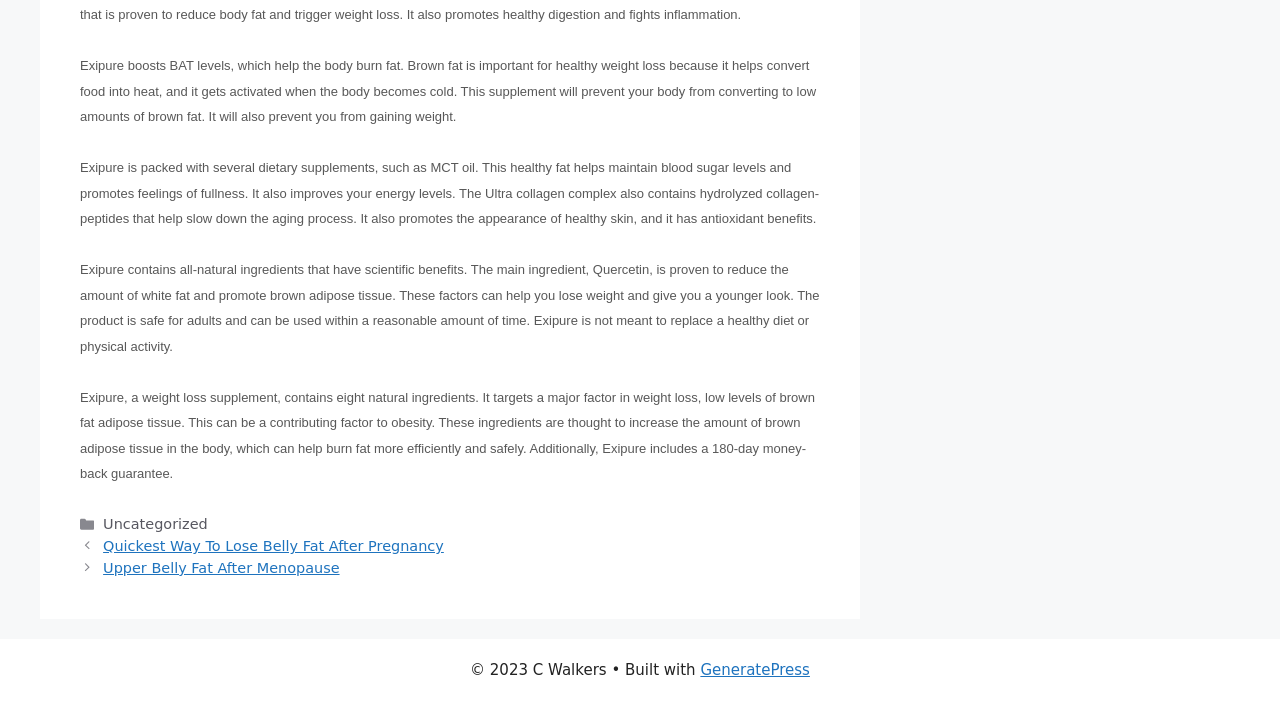What is the main ingredient of Exipure?
Please answer the question as detailed as possible.

According to the text, the main ingredient of Exipure is Quercetin, which is proven to reduce the amount of white fat and promote brown adipose tissue, helping with weight loss and giving a younger look.